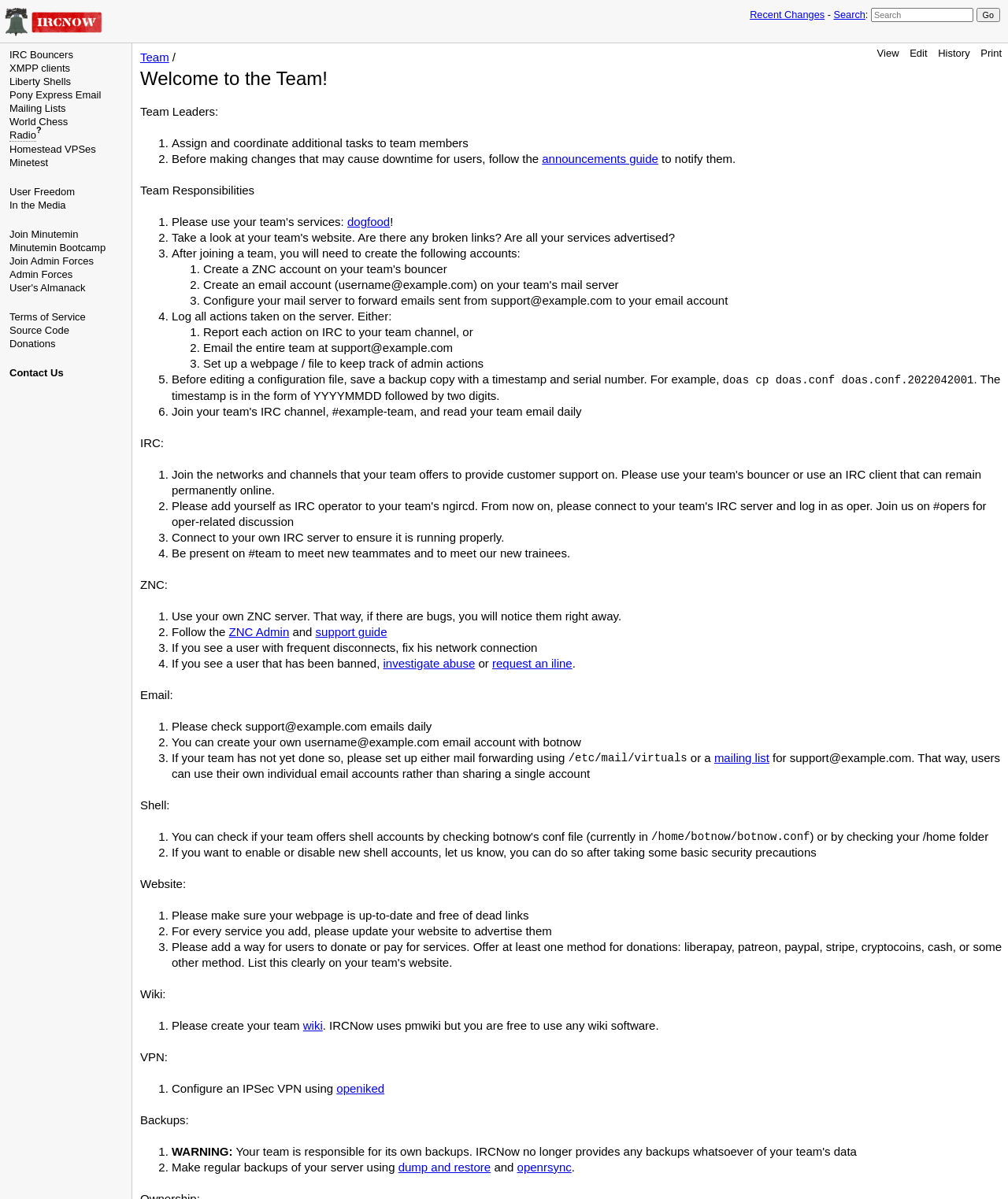Please identify the bounding box coordinates of the region to click in order to complete the task: "View the announcements guide". The coordinates must be four float numbers between 0 and 1, specified as [left, top, right, bottom].

[0.538, 0.127, 0.653, 0.138]